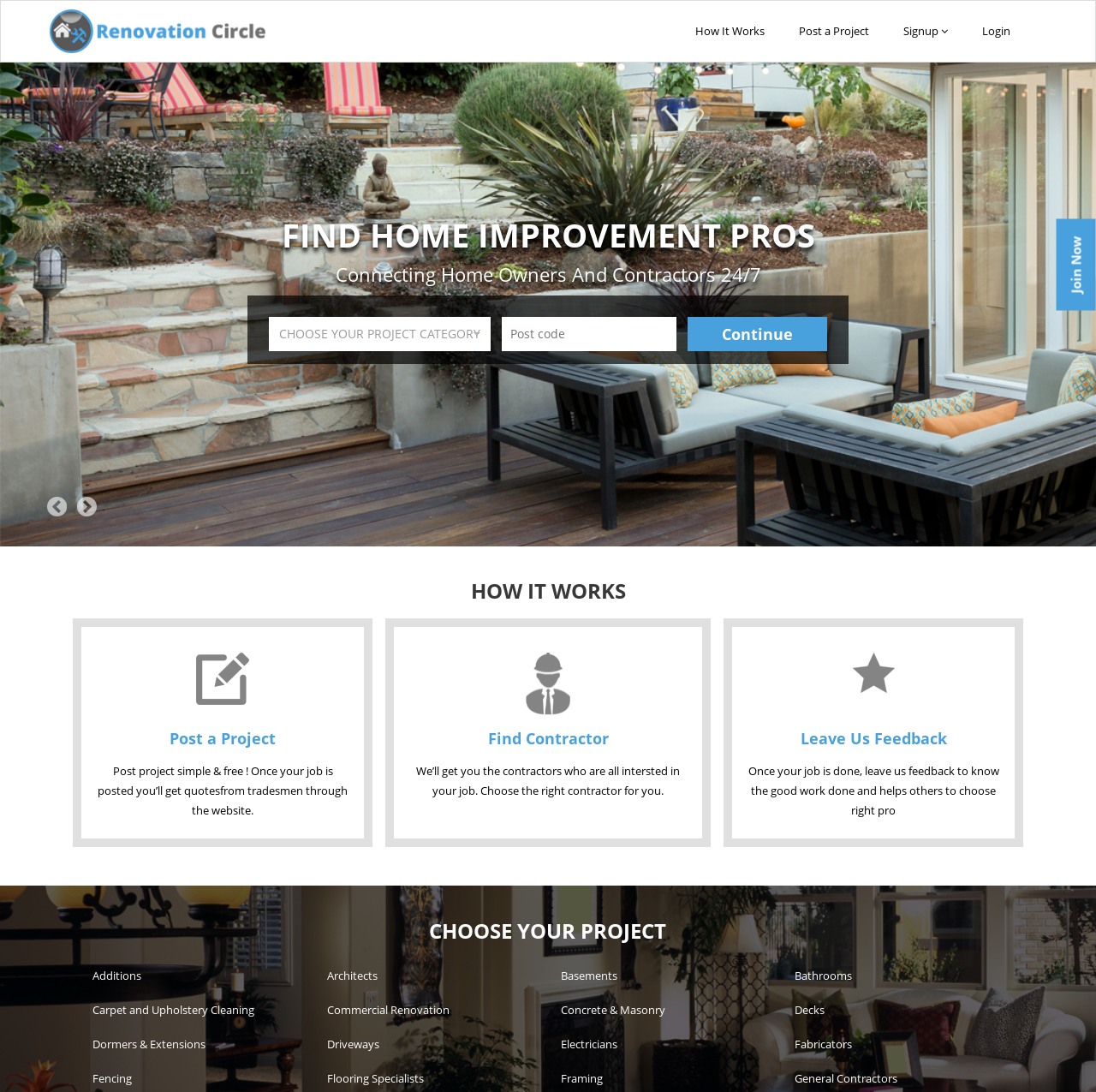Locate the bounding box coordinates of the clickable region to complete the following instruction: "Enter your post code."

[0.458, 0.29, 0.617, 0.321]